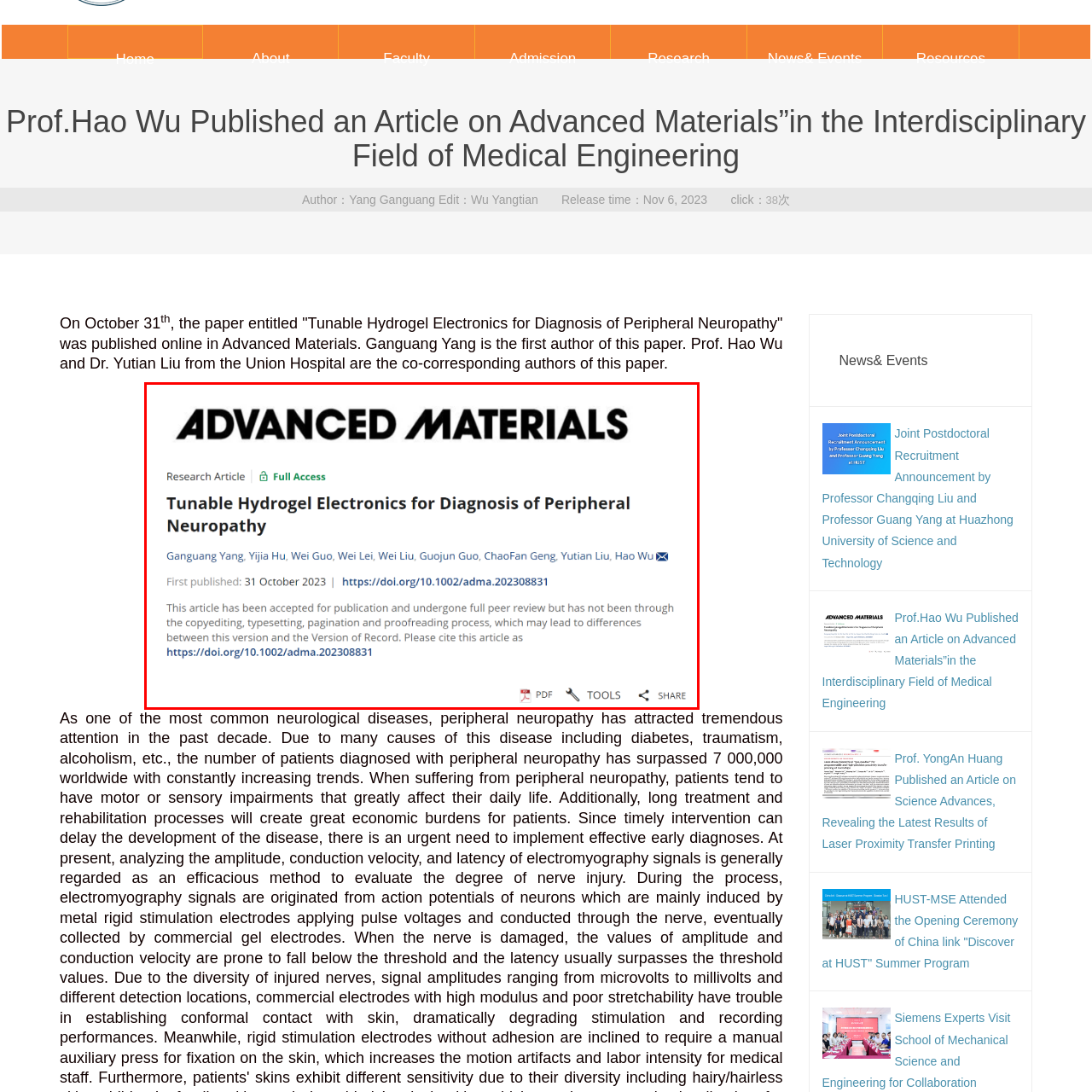On what date was the article first published?
Study the image within the red bounding box and provide a detailed response to the question.

The publication date of the article is obtained from the caption, which states that the article was first published on October 31, 2023.